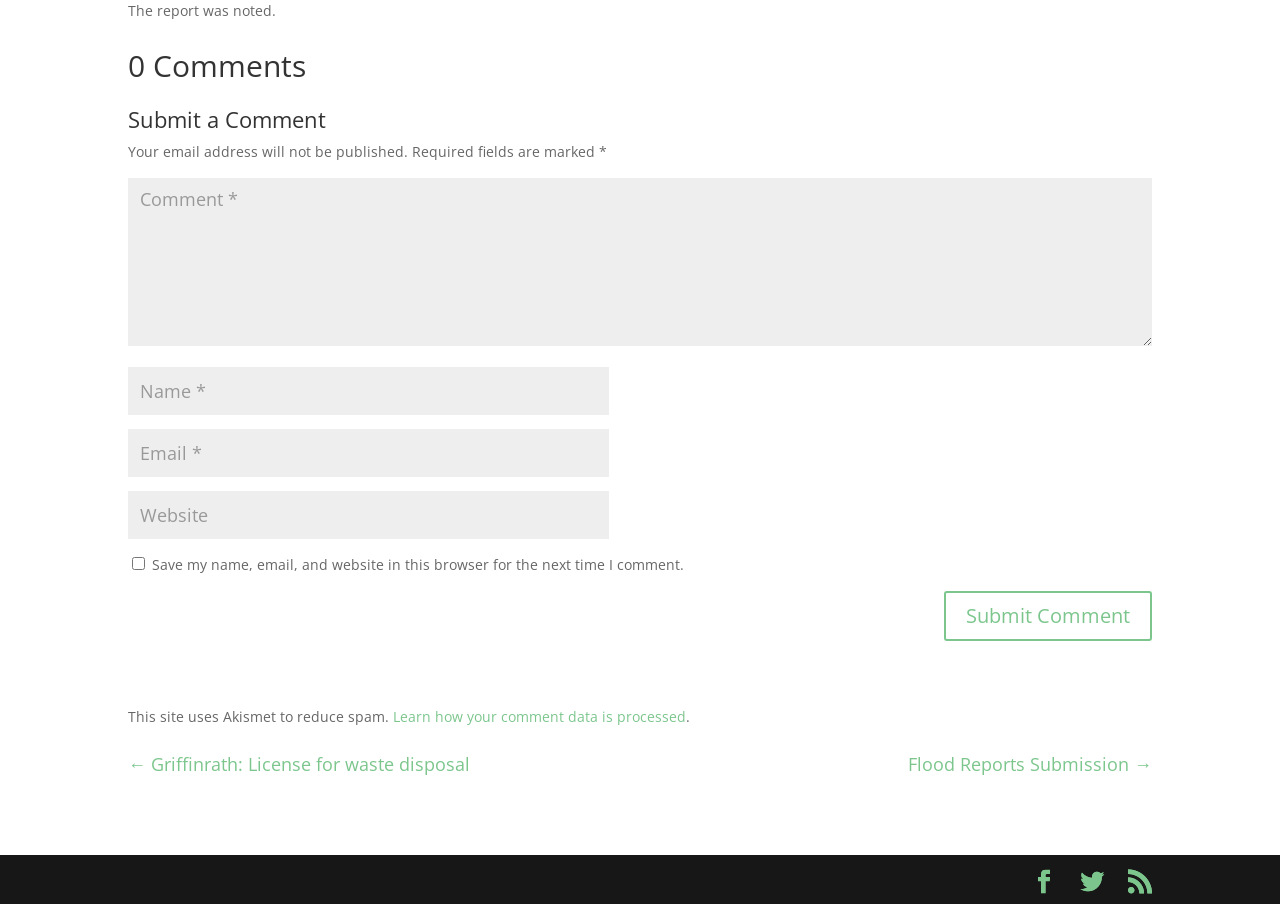Highlight the bounding box coordinates of the element you need to click to perform the following instruction: "Click on the 'Next slide' button."

None